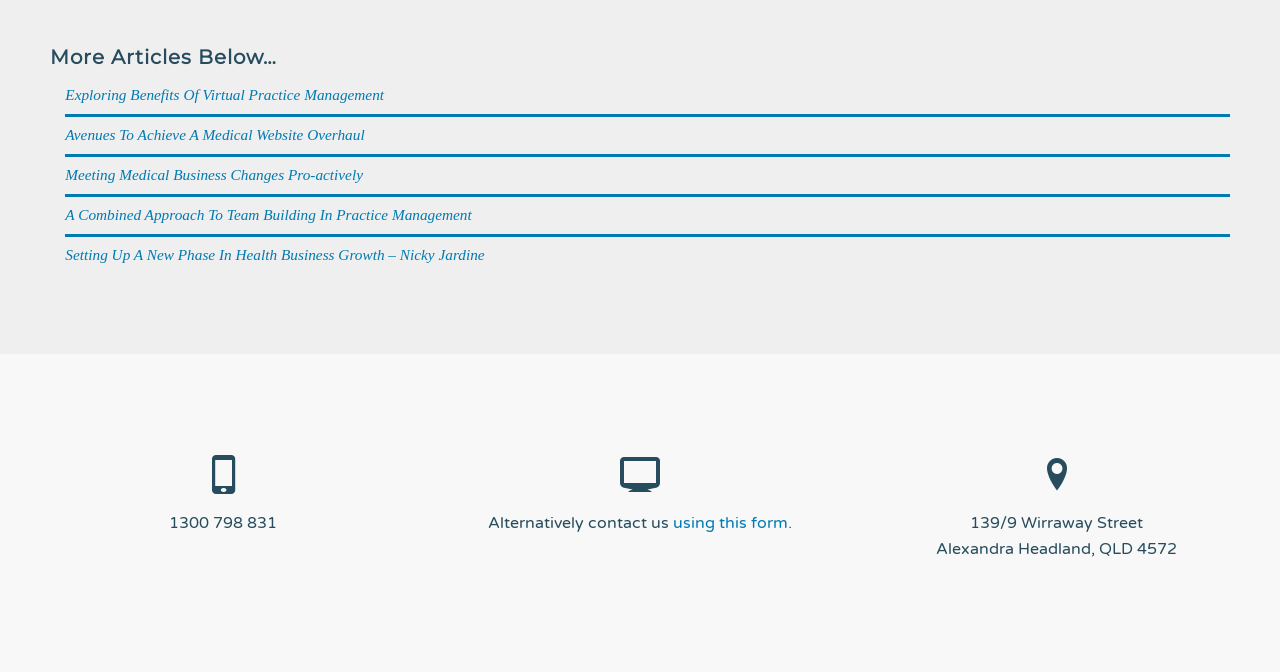Answer the question below with a single word or a brief phrase: 
What is the phone number?

1300 798 831